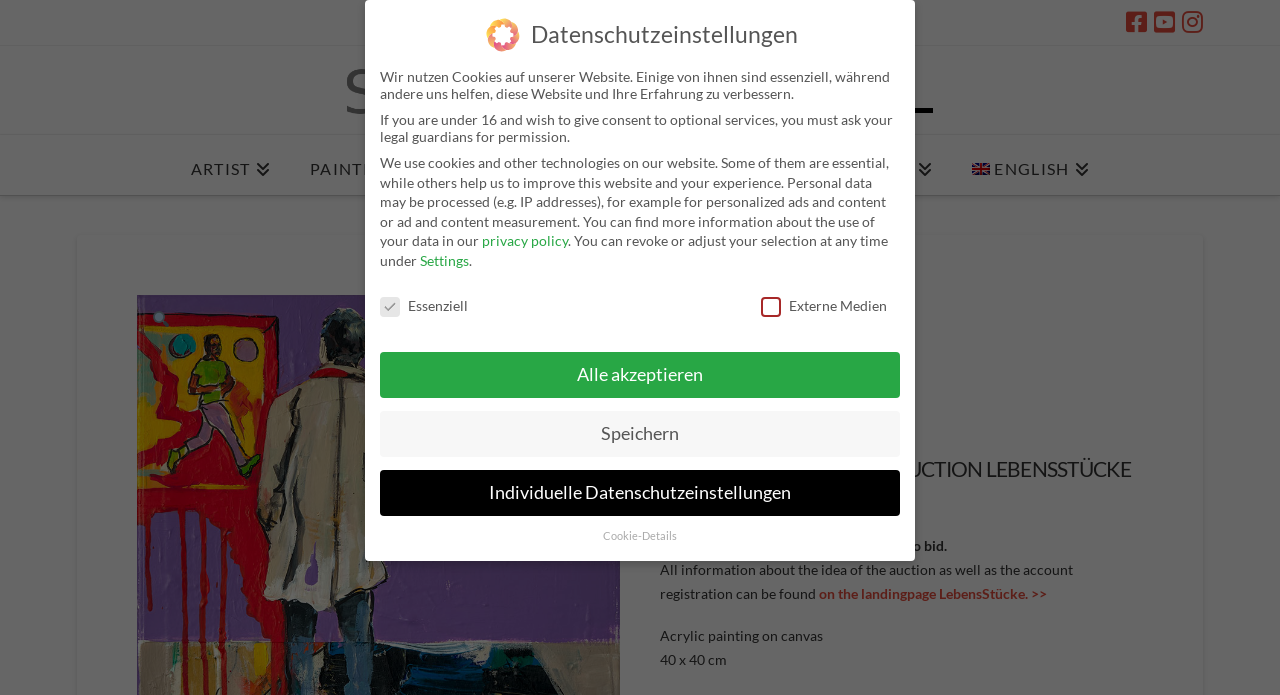What is the size of the painting?
Refer to the image and provide a thorough answer to the question.

The size of the painting is mentioned in the StaticText '40 x 40 cm' which is located near the heading 'MUSEUMSTAG' and the link 'LebensStücke Auktion Museumstag', indicating that the painting is part of the auction.